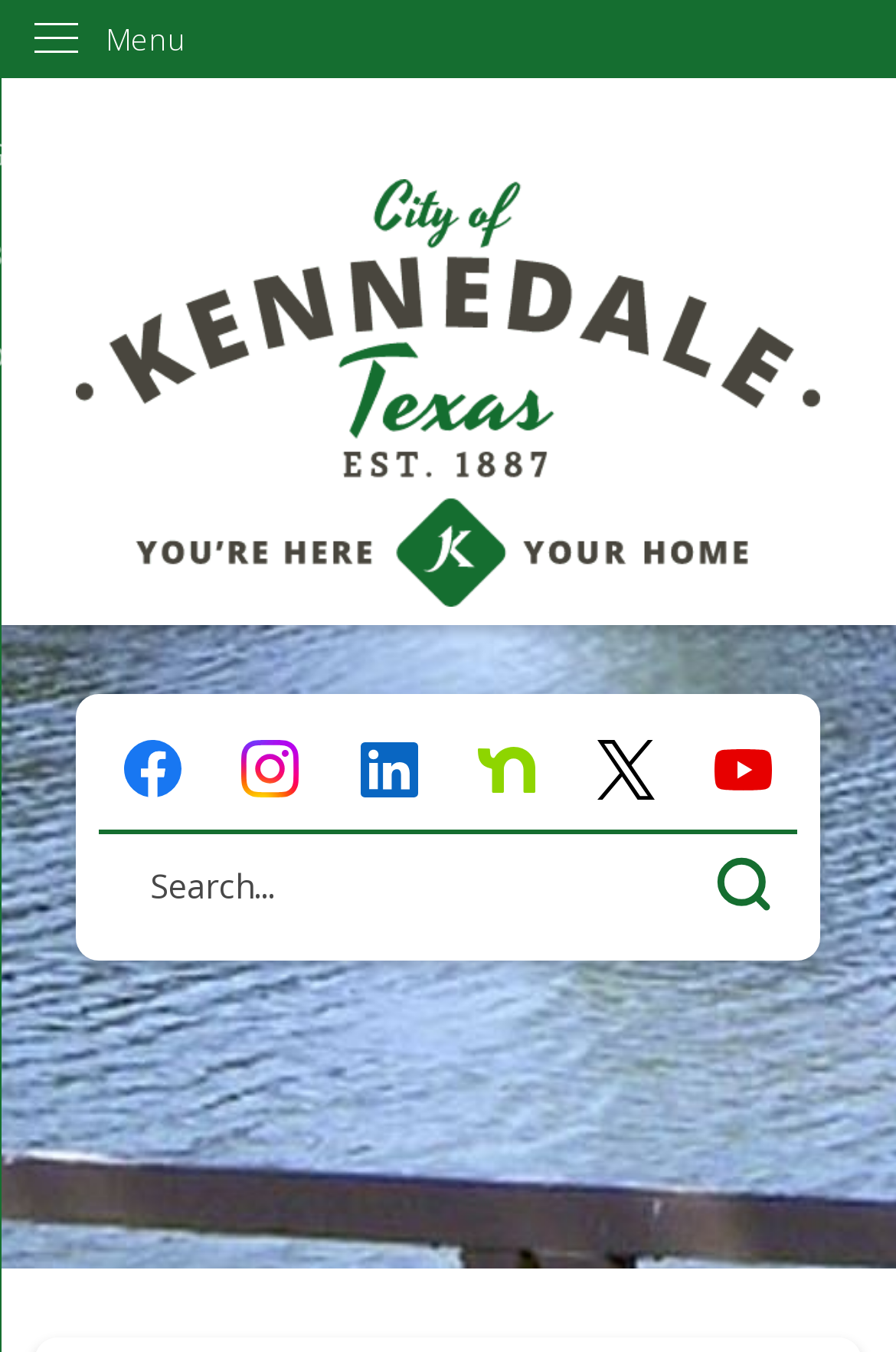Provide the bounding box coordinates for the area that should be clicked to complete the instruction: "Search for something".

[0.111, 0.559, 0.889, 0.636]